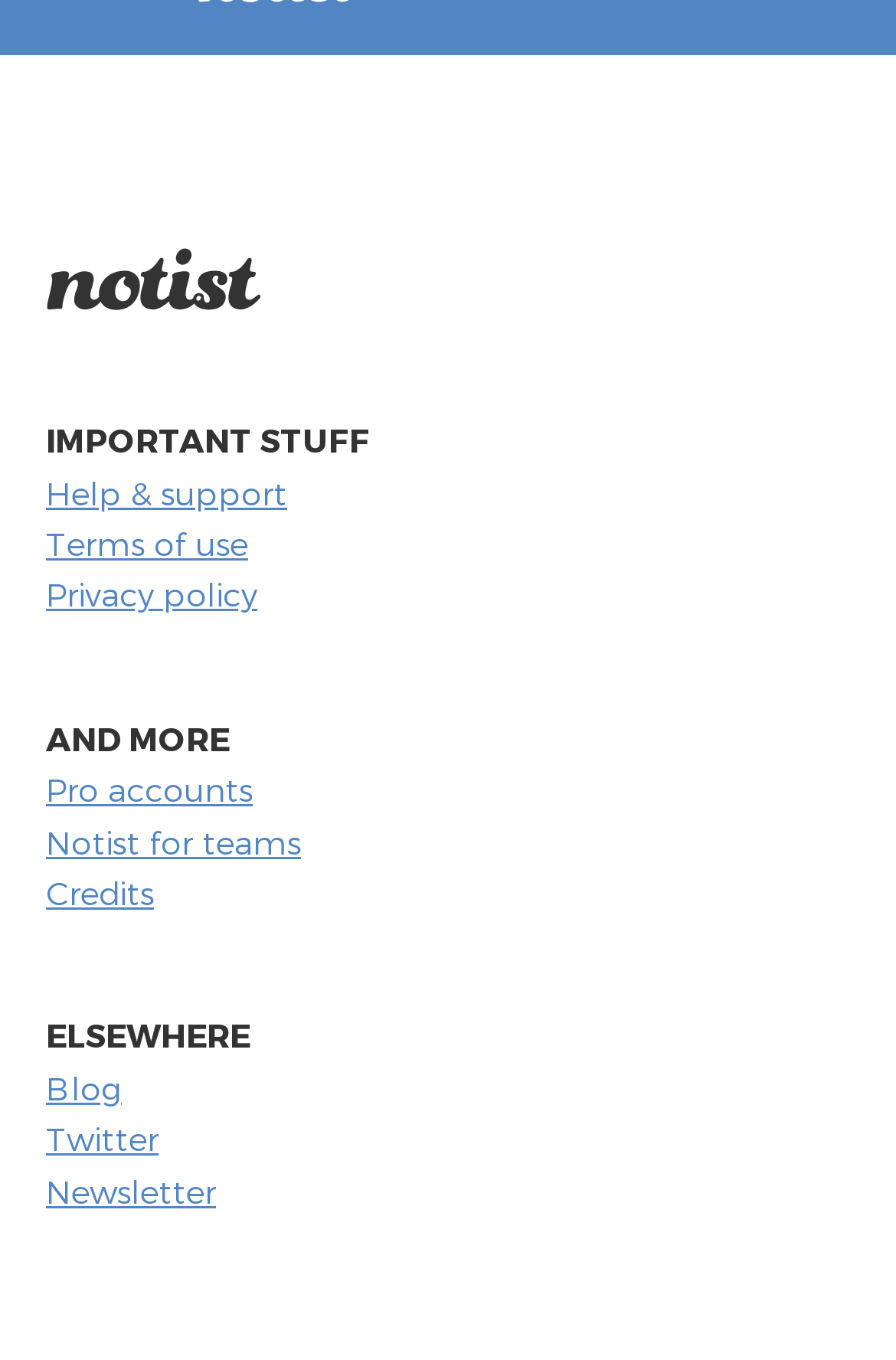Kindly determine the bounding box coordinates for the area that needs to be clicked to execute this instruction: "Learn about Sciatica".

None